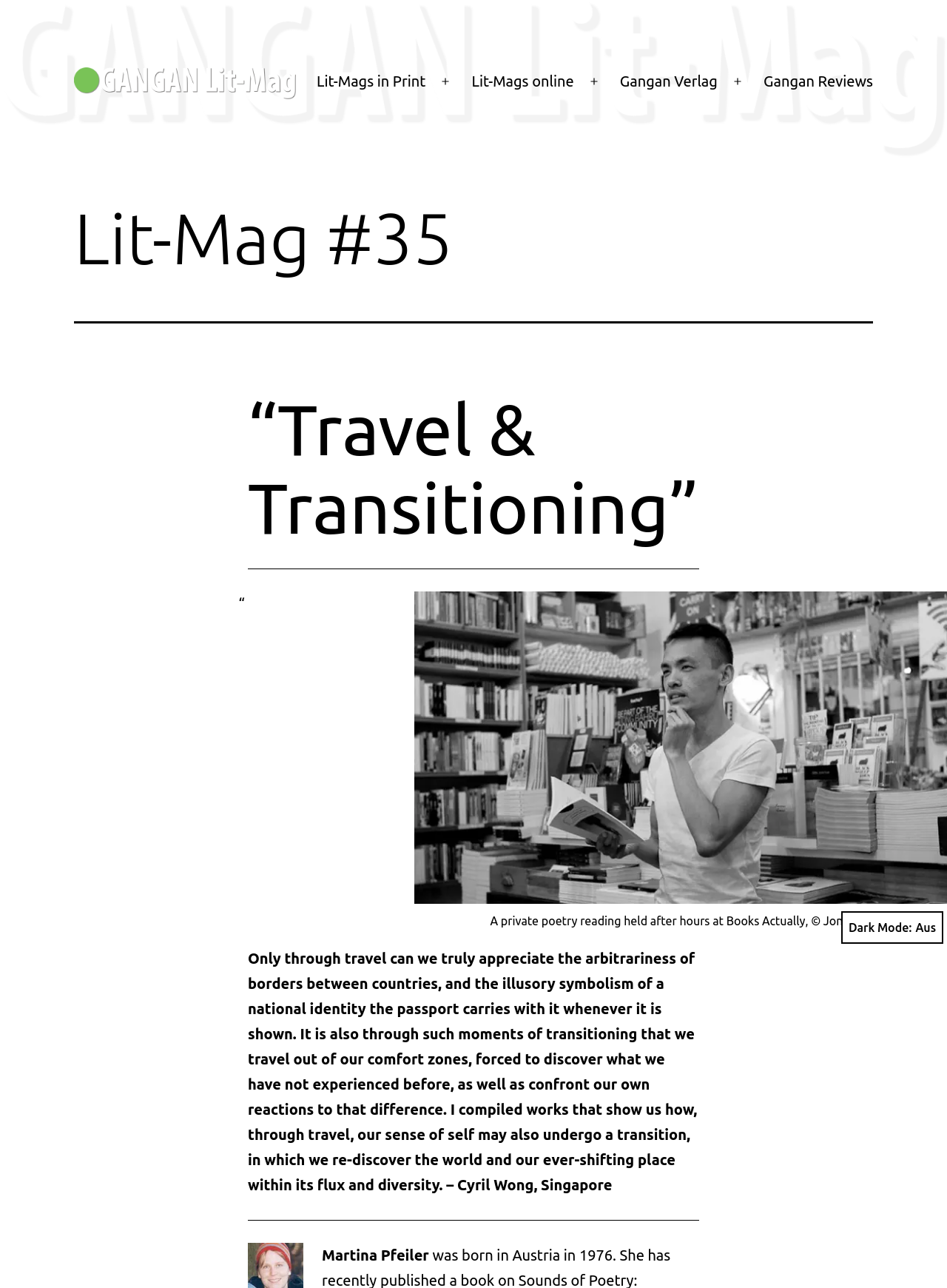Using the description: "Gangan Verlag", determine the UI element's bounding box coordinates. Ensure the coordinates are in the format of four float numbers between 0 and 1, i.e., [left, top, right, bottom].

[0.644, 0.049, 0.768, 0.078]